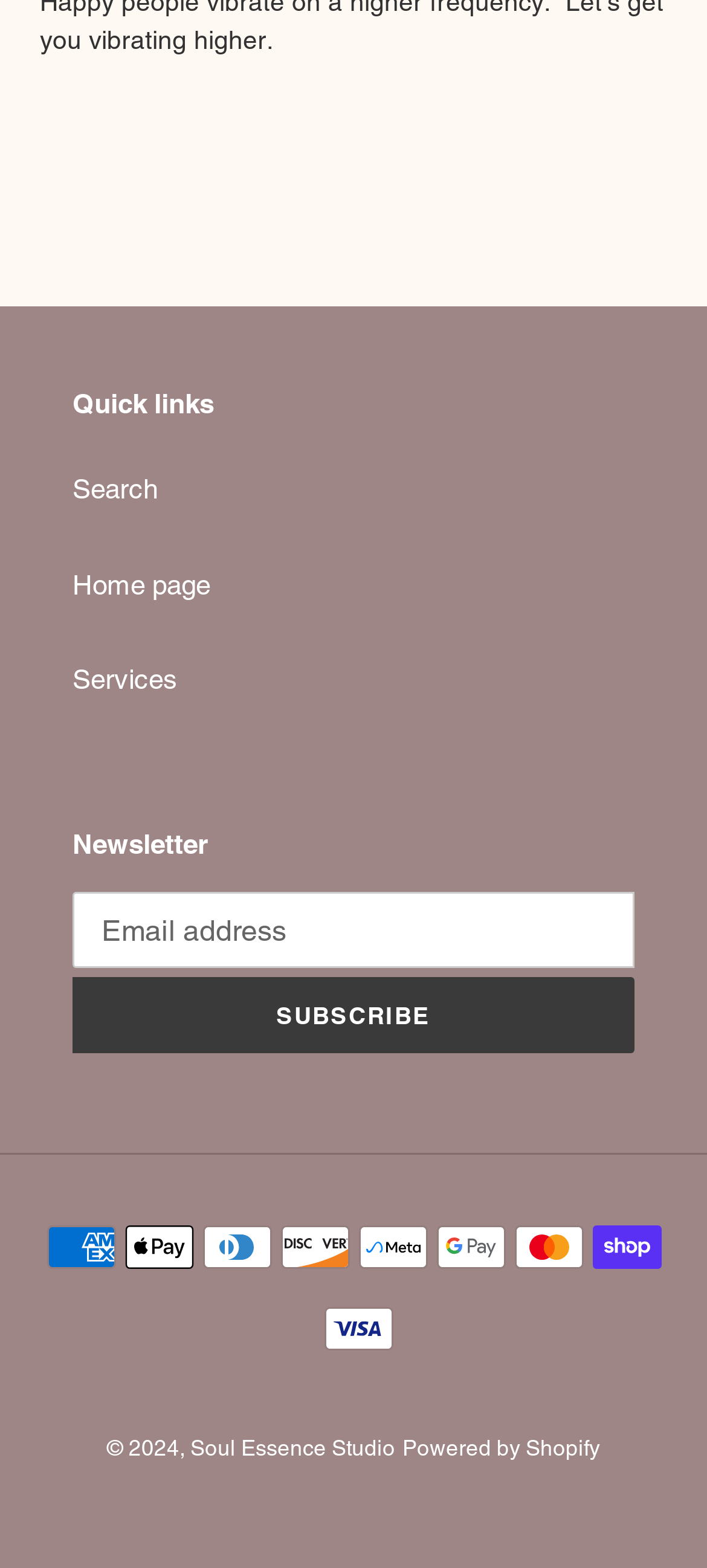Determine the bounding box coordinates of the clickable element to achieve the following action: 'View payment methods'. Provide the coordinates as four float values between 0 and 1, formatted as [left, top, right, bottom].

[0.497, 0.773, 0.649, 0.818]